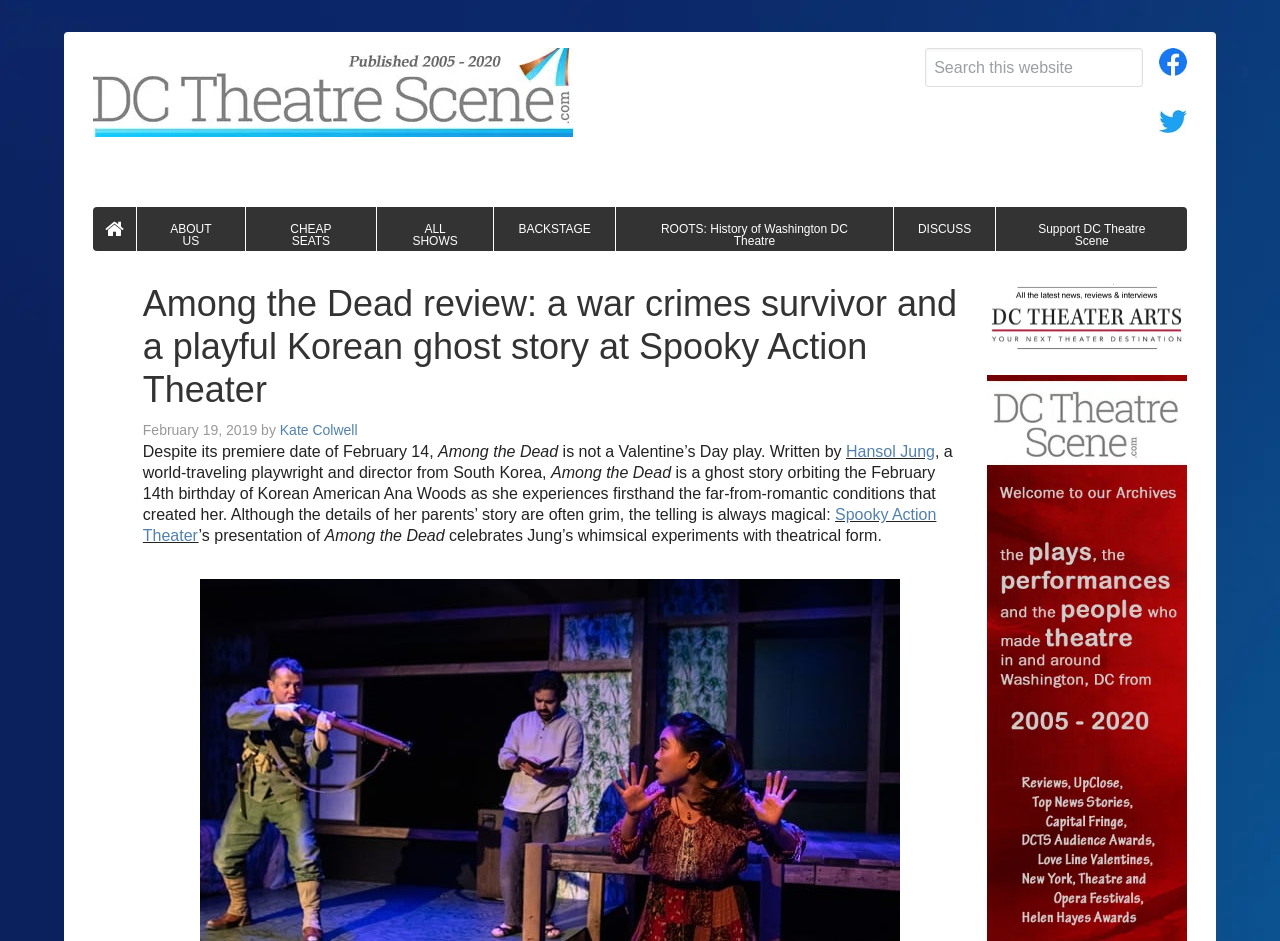What is the date of the article?
Answer the question with as much detail as possible.

I found the answer by looking at the text content of the webpage, specifically the time element which displays the date 'February 19, 2019'.